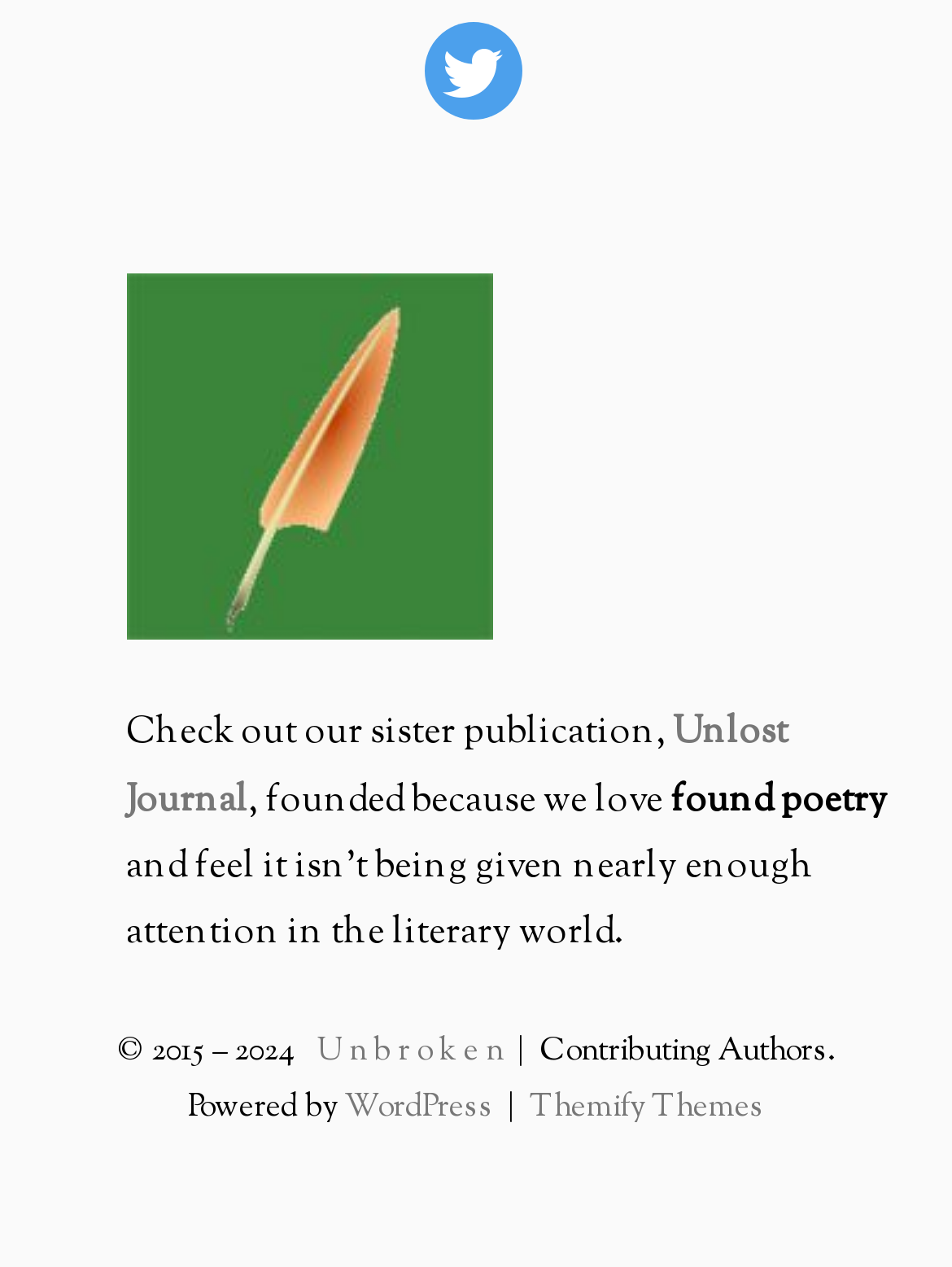Carefully examine the image and provide an in-depth answer to the question: What is the year range of the copyright?

The question can be answered by looking at the StaticText element with the text '© 2015 – 2024 ' which indicates the year range of the copyright.